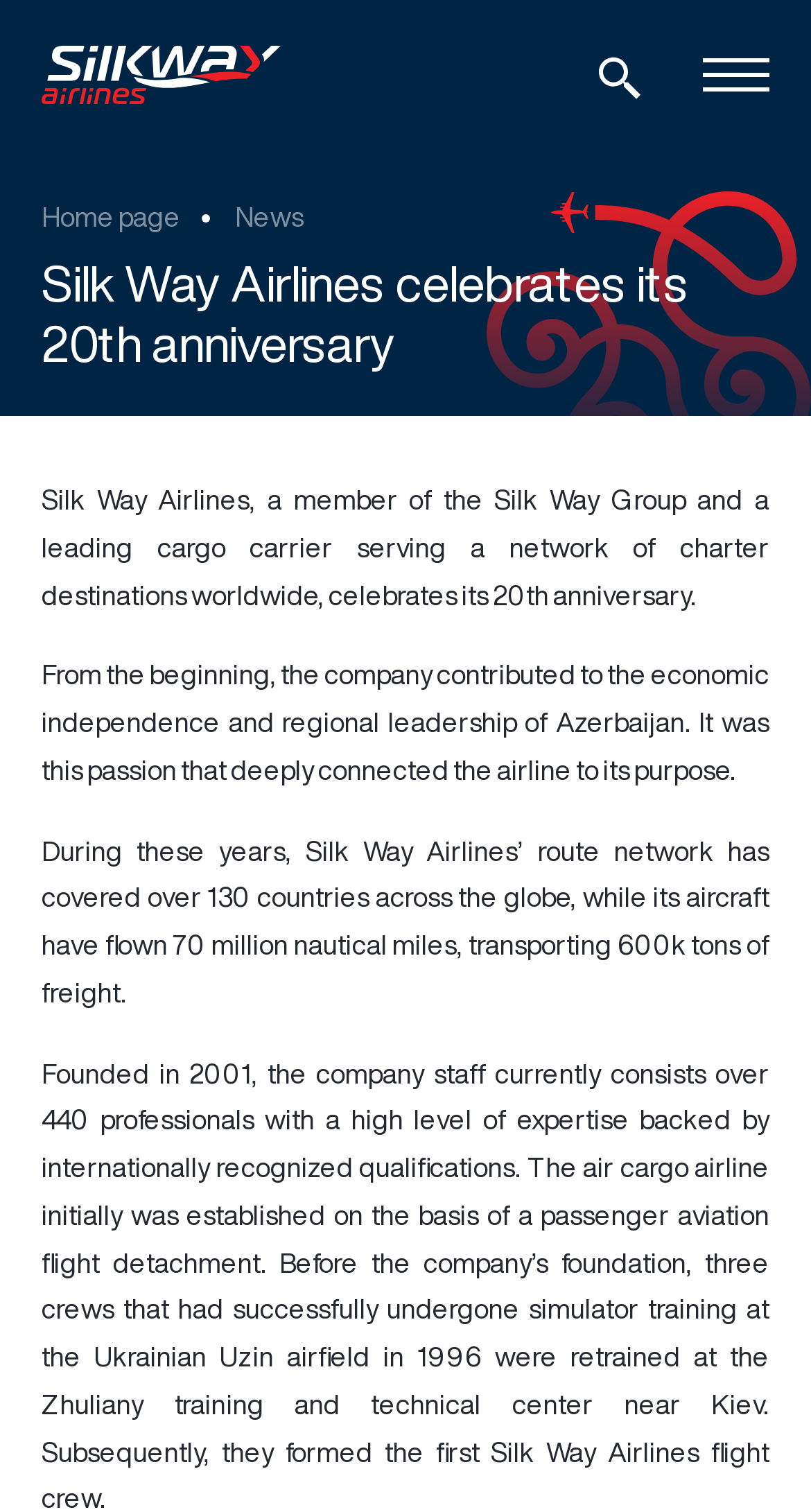Examine the image and give a thorough answer to the following question:
What is the name of the group that Silk Way Airlines is a member of?

The answer can be found in the StaticText element which states 'Silk Way Airlines, a member of the Silk Way Group...'. This text is located at the top of the webpage and provides information about the airline's affiliation.